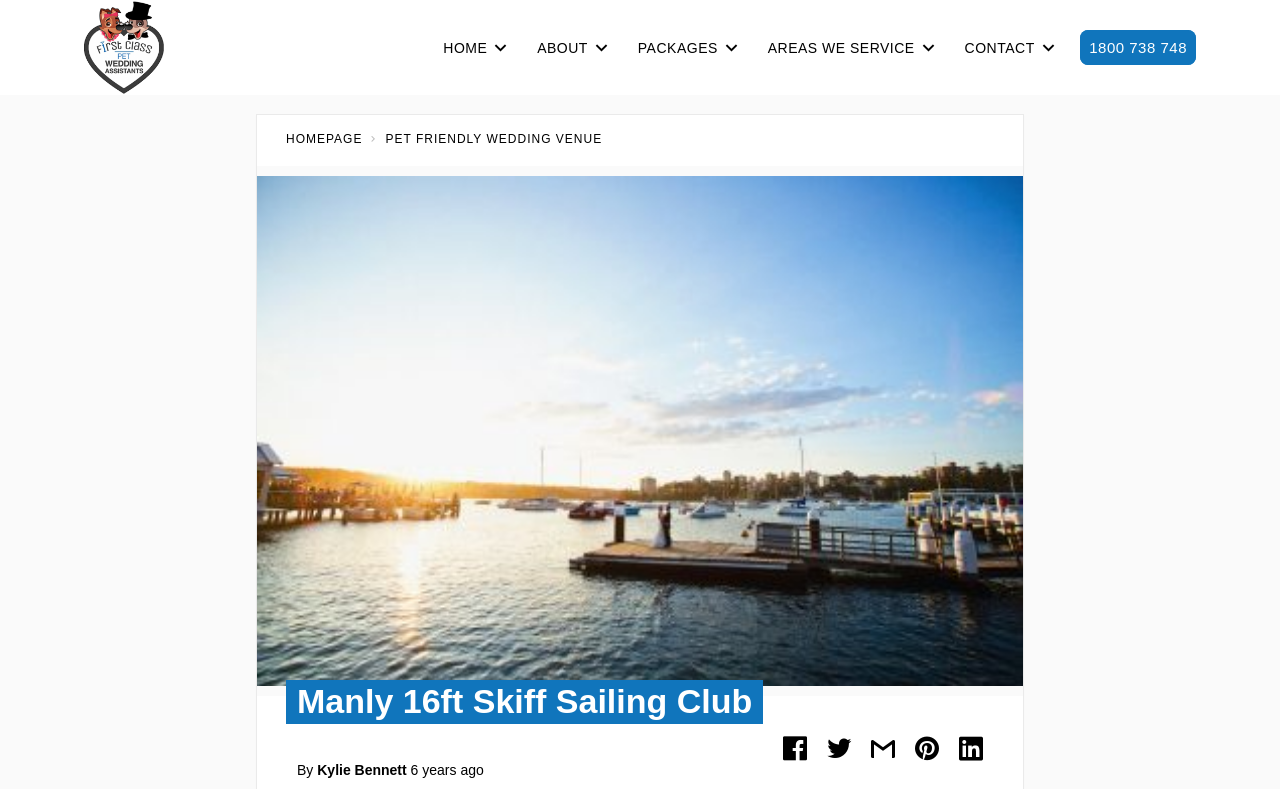How many social media links are at the bottom of the webpage?
Kindly give a detailed and elaborate answer to the question.

I found the answer by counting the number of link elements at the bottom of the webpage, which are represented by icons. There are 5 social media links.